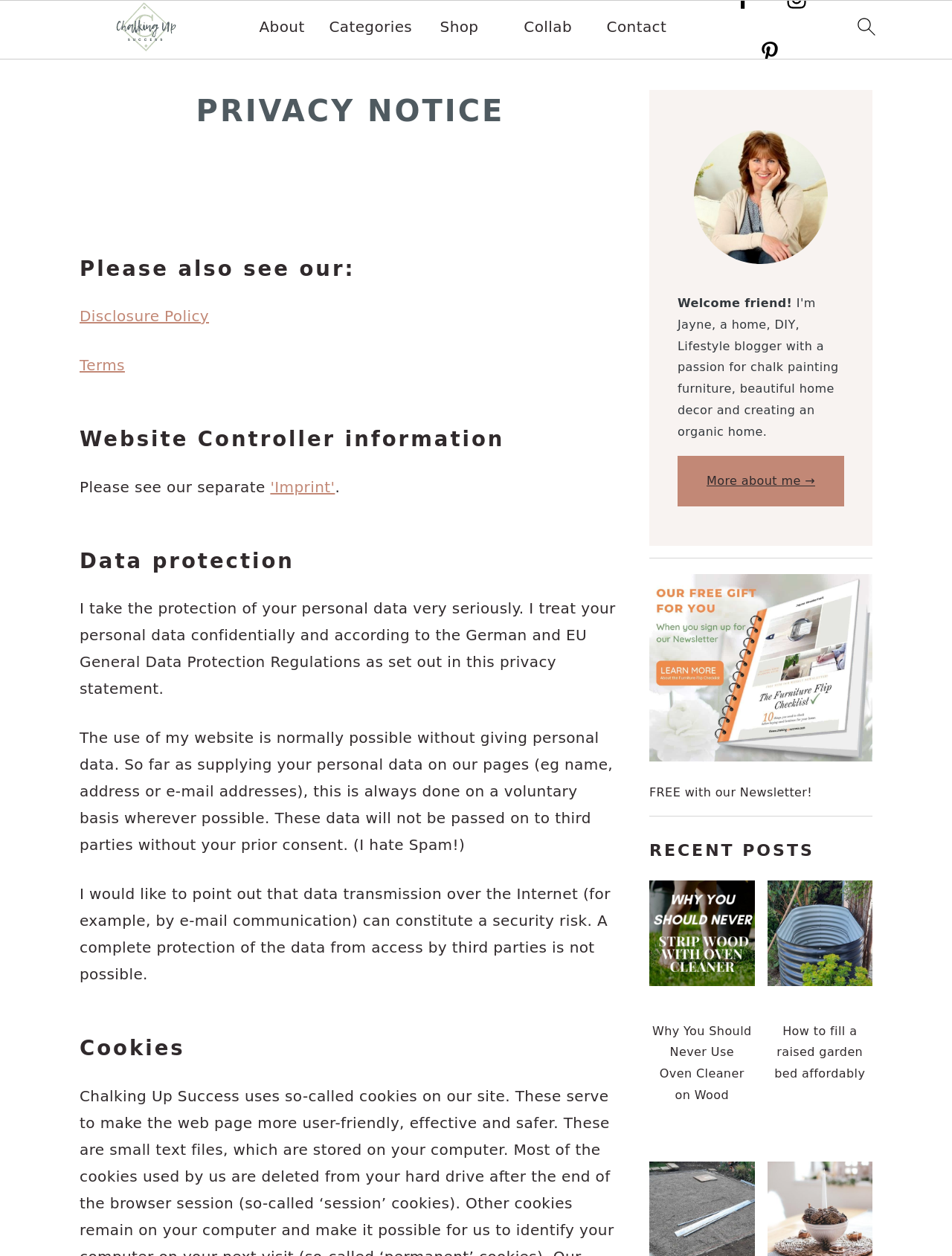What is the author's attitude towards spam?
Please look at the screenshot and answer in one word or a short phrase.

Negative